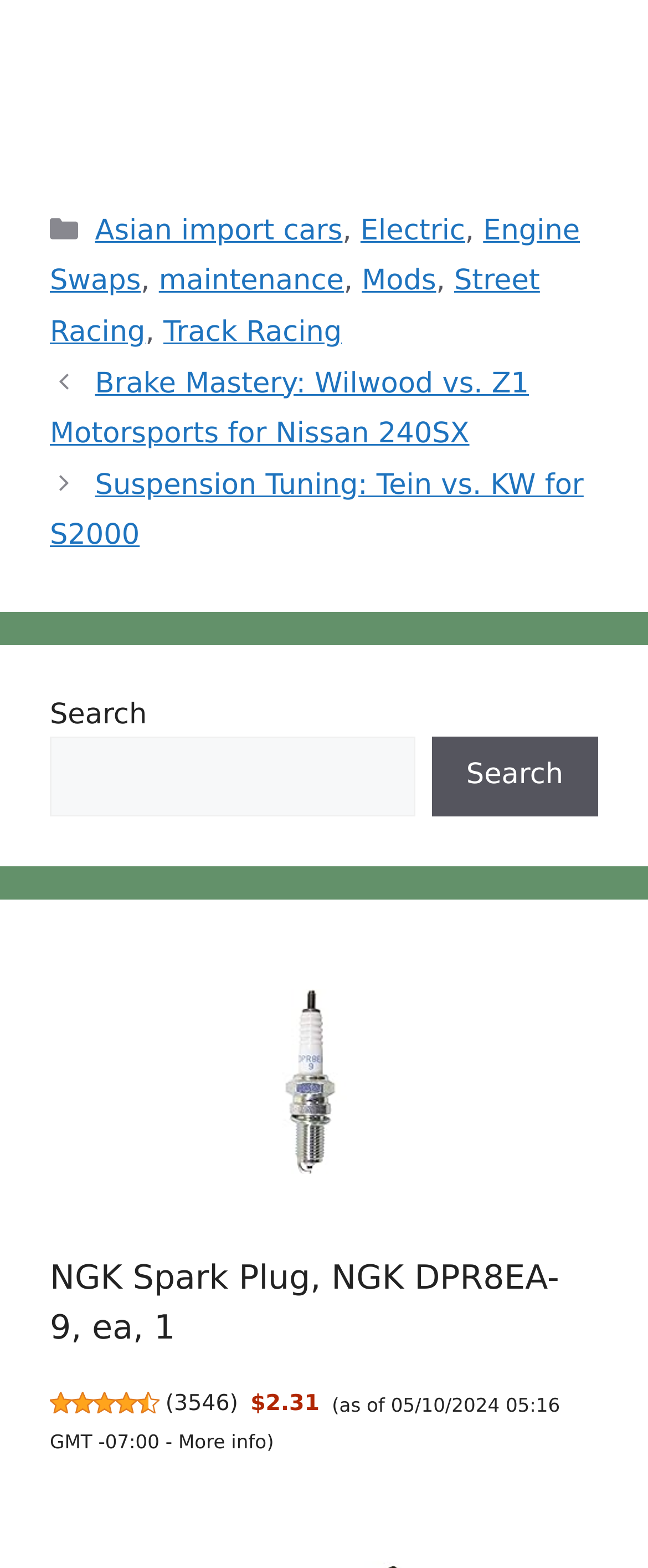Determine the bounding box for the HTML element described here: "maintenance". The coordinates should be given as [left, top, right, bottom] with each number being a float between 0 and 1.

[0.245, 0.169, 0.531, 0.19]